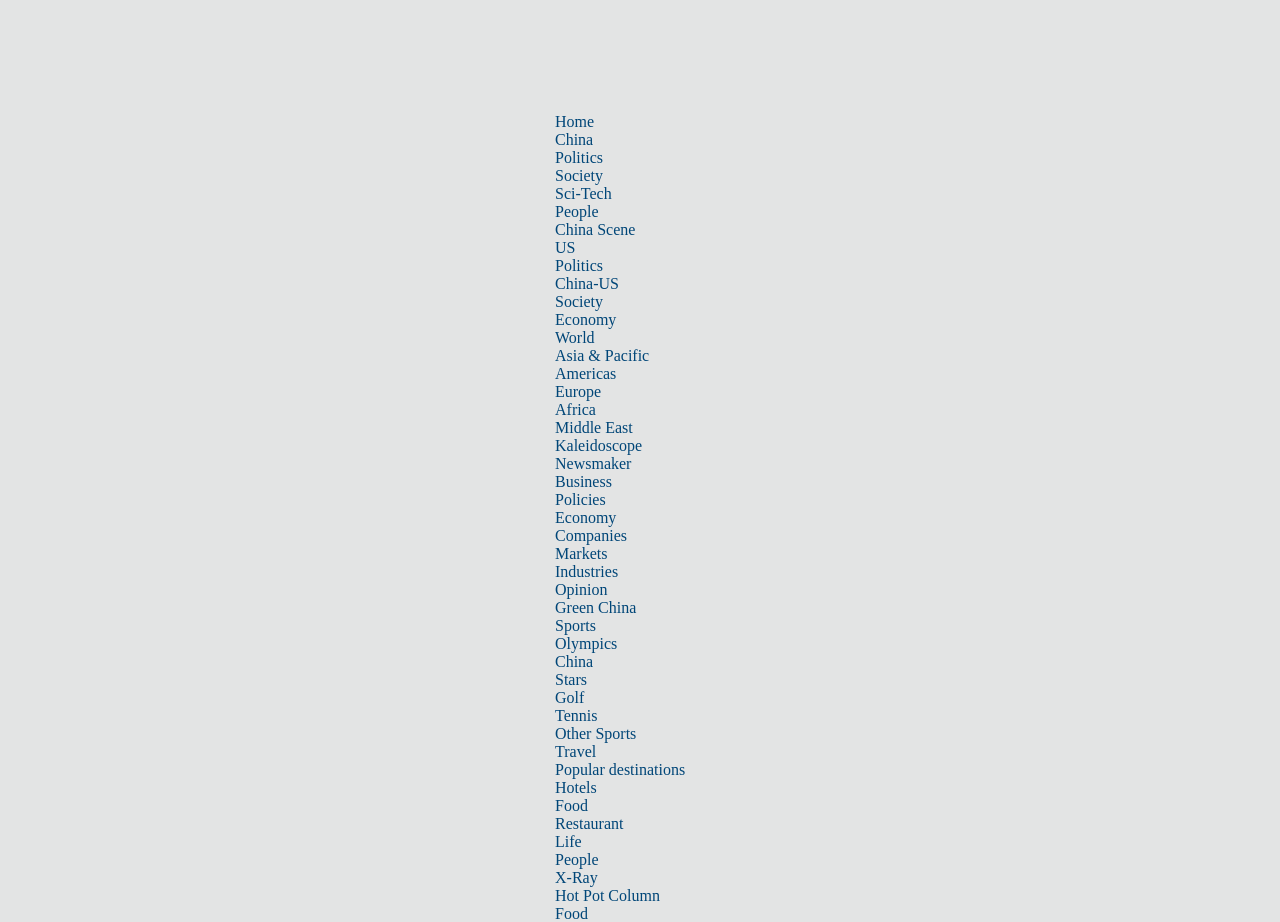Locate the coordinates of the bounding box for the clickable region that fulfills this instruction: "Go to the 'Politics' section".

[0.434, 0.162, 0.471, 0.18]